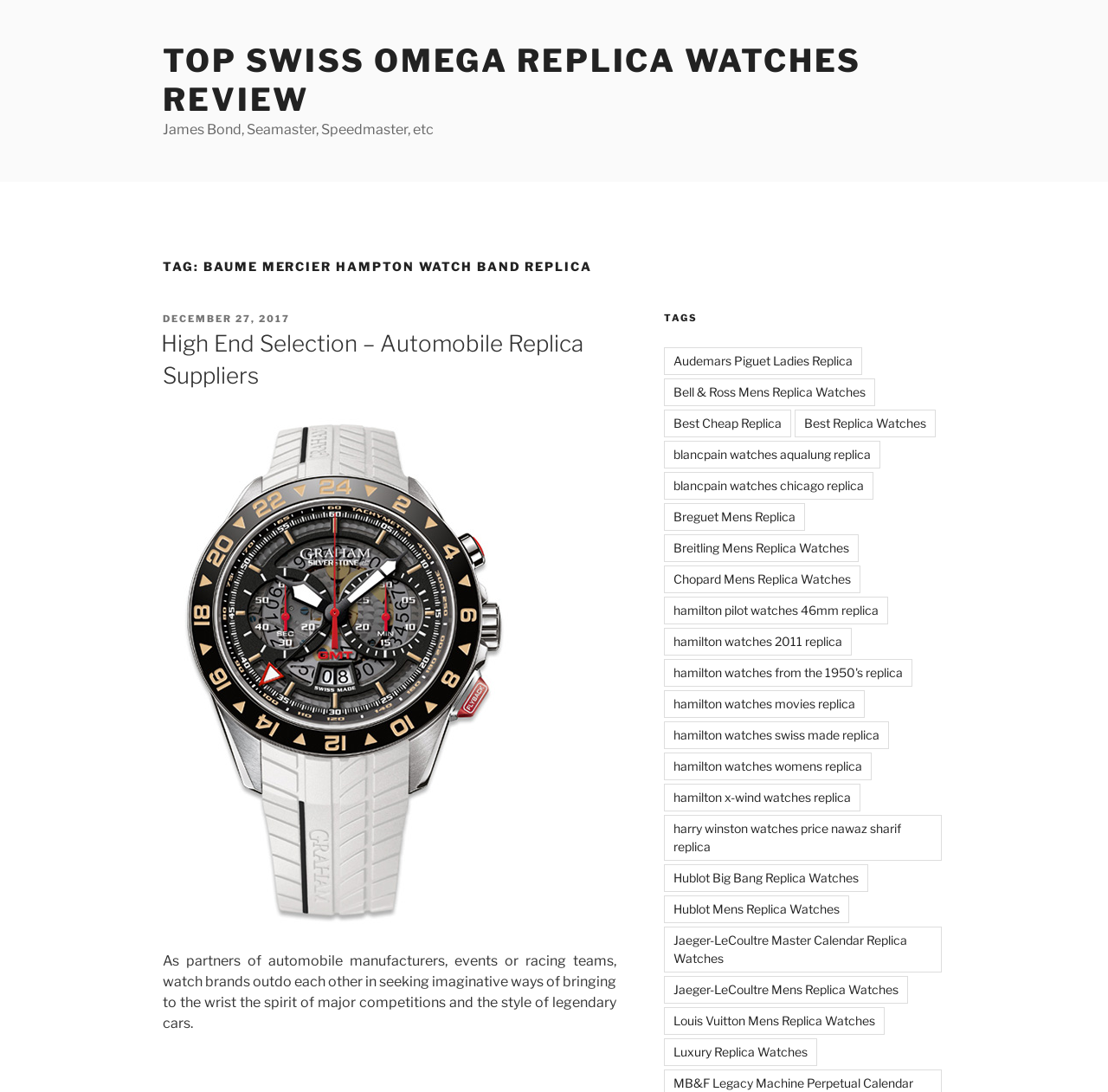Show the bounding box coordinates for the HTML element as described: "alt="Automobile"".

[0.147, 0.84, 0.475, 0.855]